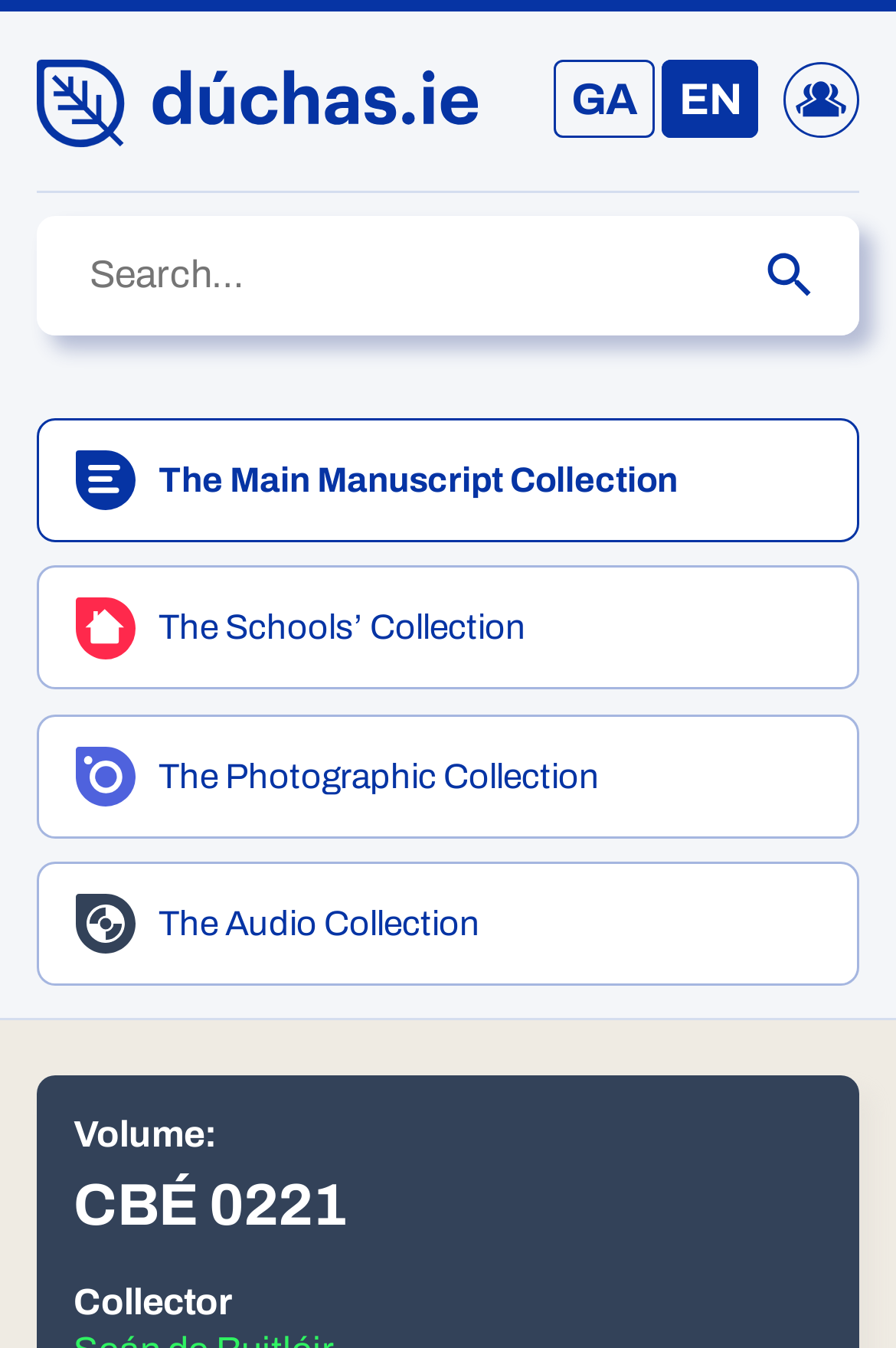Identify the bounding box coordinates of the section to be clicked to complete the task described by the following instruction: "go to The Audio Collection". The coordinates should be four float numbers between 0 and 1, formatted as [left, top, right, bottom].

[0.041, 0.639, 0.959, 0.731]